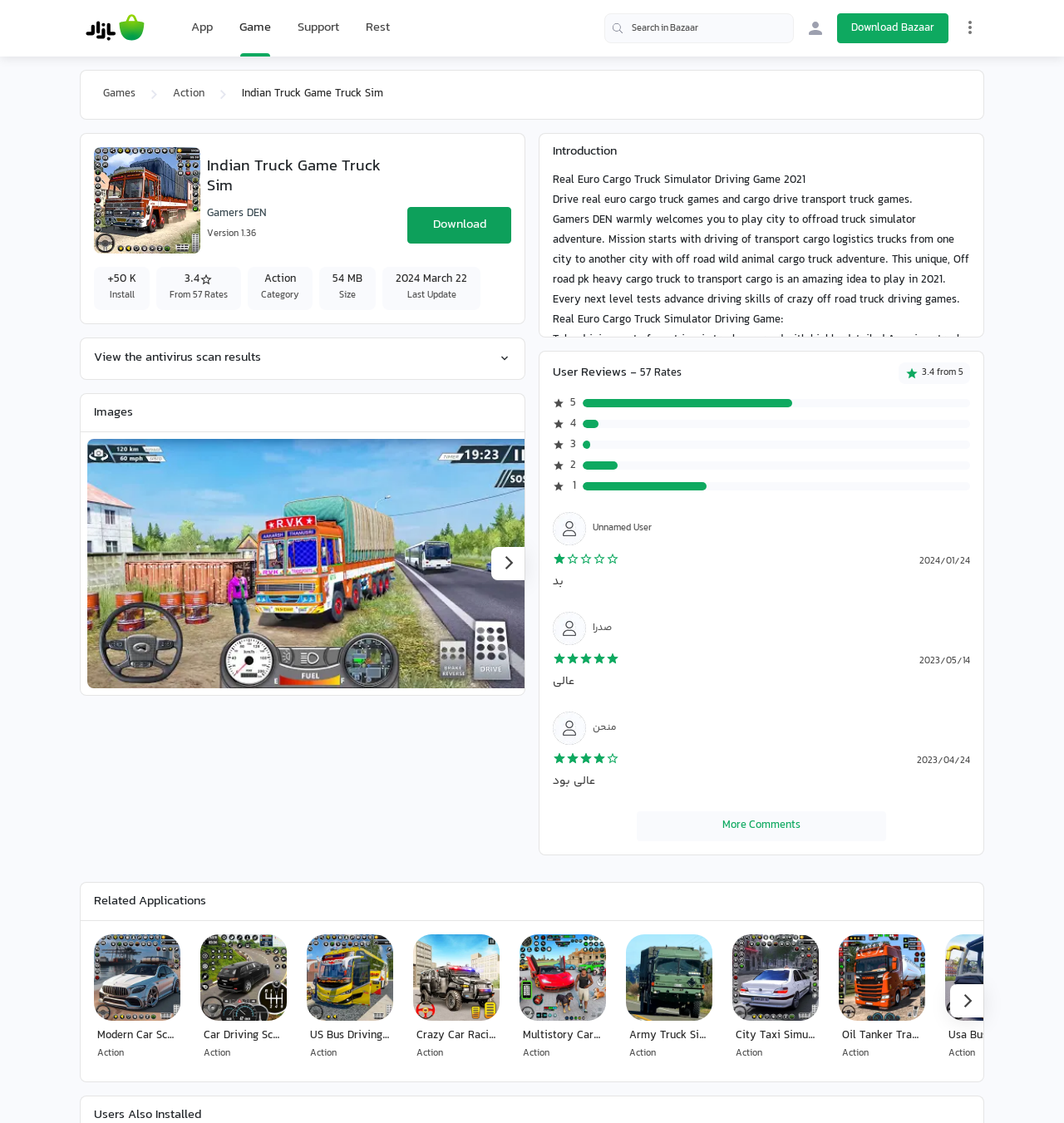Summarize the webpage with a detailed and informative caption.

This webpage is about an Android game called "Indian Truck Game Truck Sim" and provides information about the game, its features, and user reviews. 

At the top of the page, there is a header section with a link to "Bazaar" and an image of the Bazaar logo. Below this, there are several links to different sections of the page, including "Support", "Games", "Action", and "Download Bazaar". 

The main content of the page is divided into several sections. The first section displays the game's title, "Indian Truck Game Truck Sim", and an image of the game. Below this, there is a section with details about the game, including its version, download size, and last update date. 

The next section is a table with information about the game, including its category, size, and last update date. 

Following this, there is a section with several images of the game, showcasing its gameplay and features. 

The introduction section provides a detailed description of the game, including its gameplay, features, and objectives. The game is a truck simulator where players drive euro cargo trucks and transport cargo from one city to another, with the goal of becoming a truck tycoon. 

The user reviews section displays ratings and comments from users who have played the game. There are several reviews, each with a rating and a comment, along with the user's name and the date of the review. 

Finally, there is a section with links to related applications, including other car driving games.